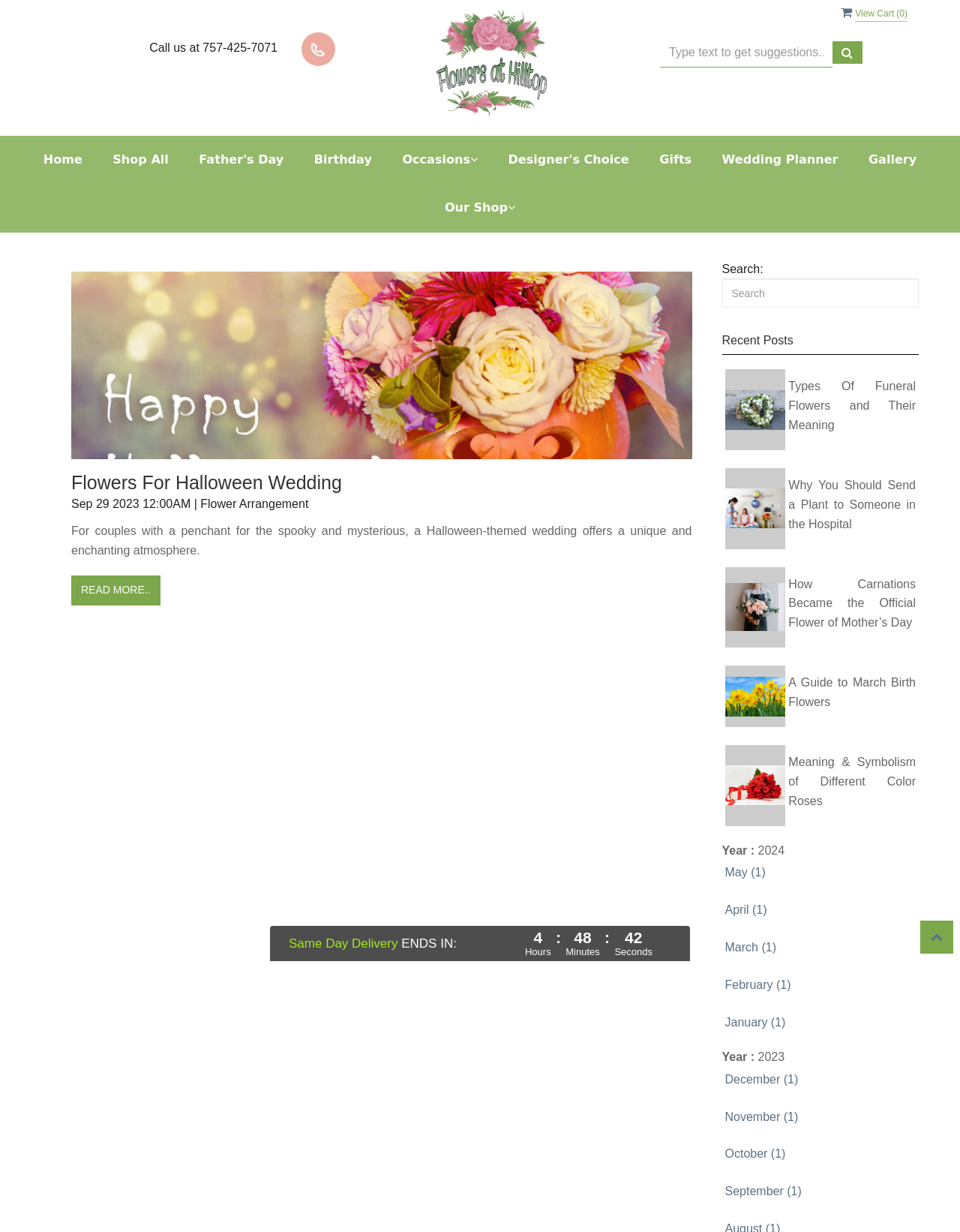Find the bounding box coordinates of the area to click in order to follow the instruction: "Go to Home page".

[0.031, 0.11, 0.1, 0.149]